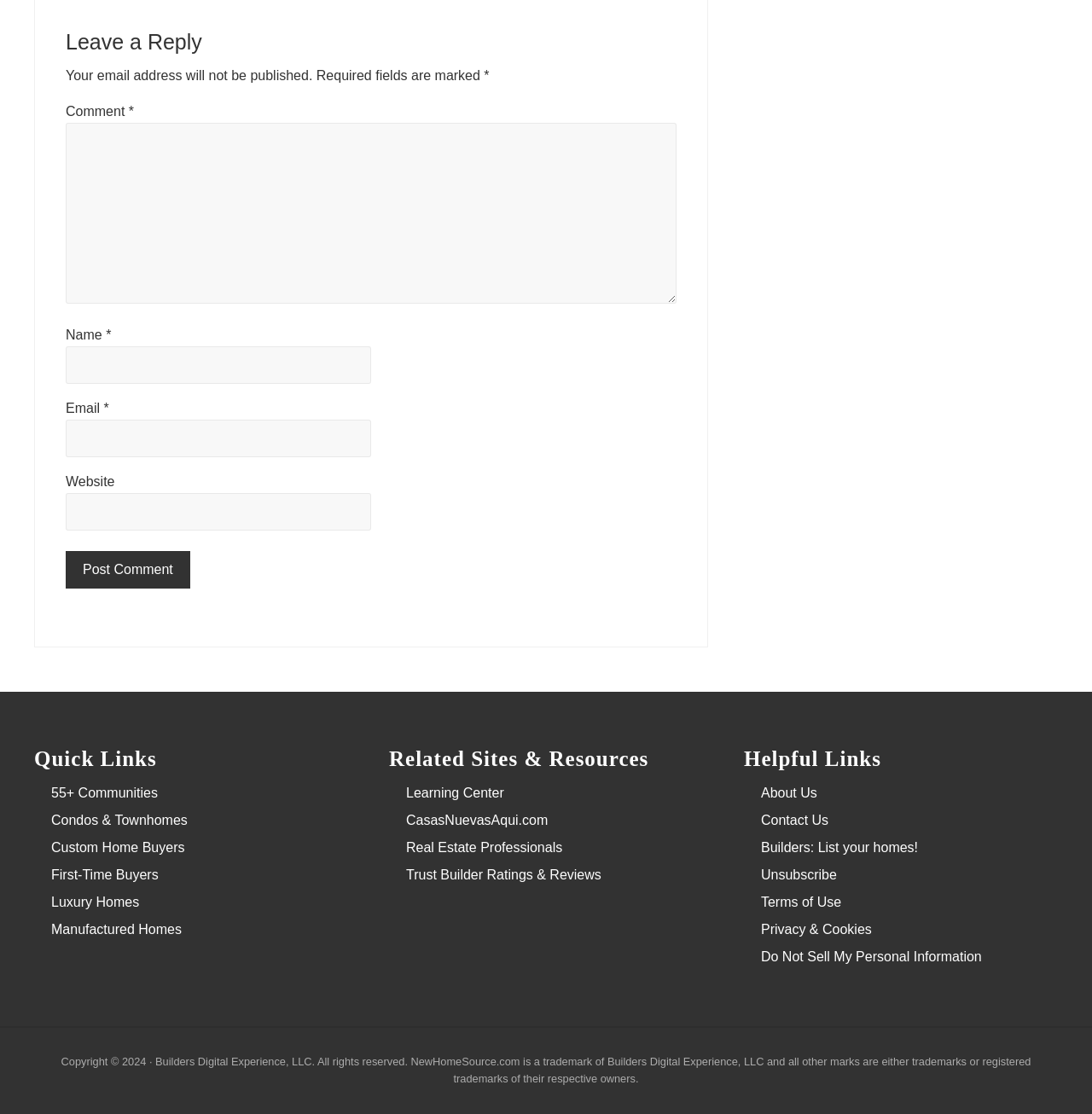Pinpoint the bounding box coordinates of the element you need to click to execute the following instruction: "Learn about camel adaptations to winter". The bounding box should be represented by four float numbers between 0 and 1, in the format [left, top, right, bottom].

None